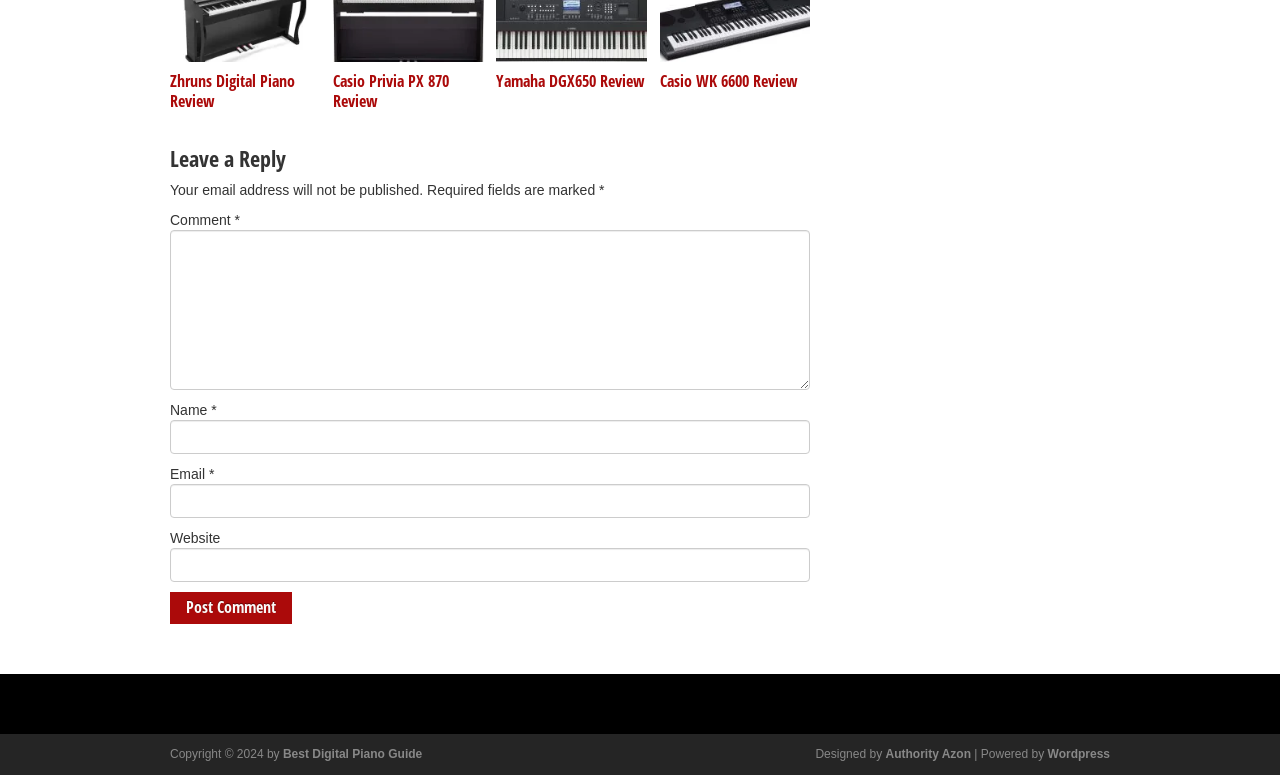What is the purpose of the textbox below the 'Email' label?
Could you please answer the question thoroughly and with as much detail as possible?

The textbox below the 'Email' label is required and is used to enter the user's email address when leaving a reply. It is described by the text 'Email *' and has a corresponding email-notes description.